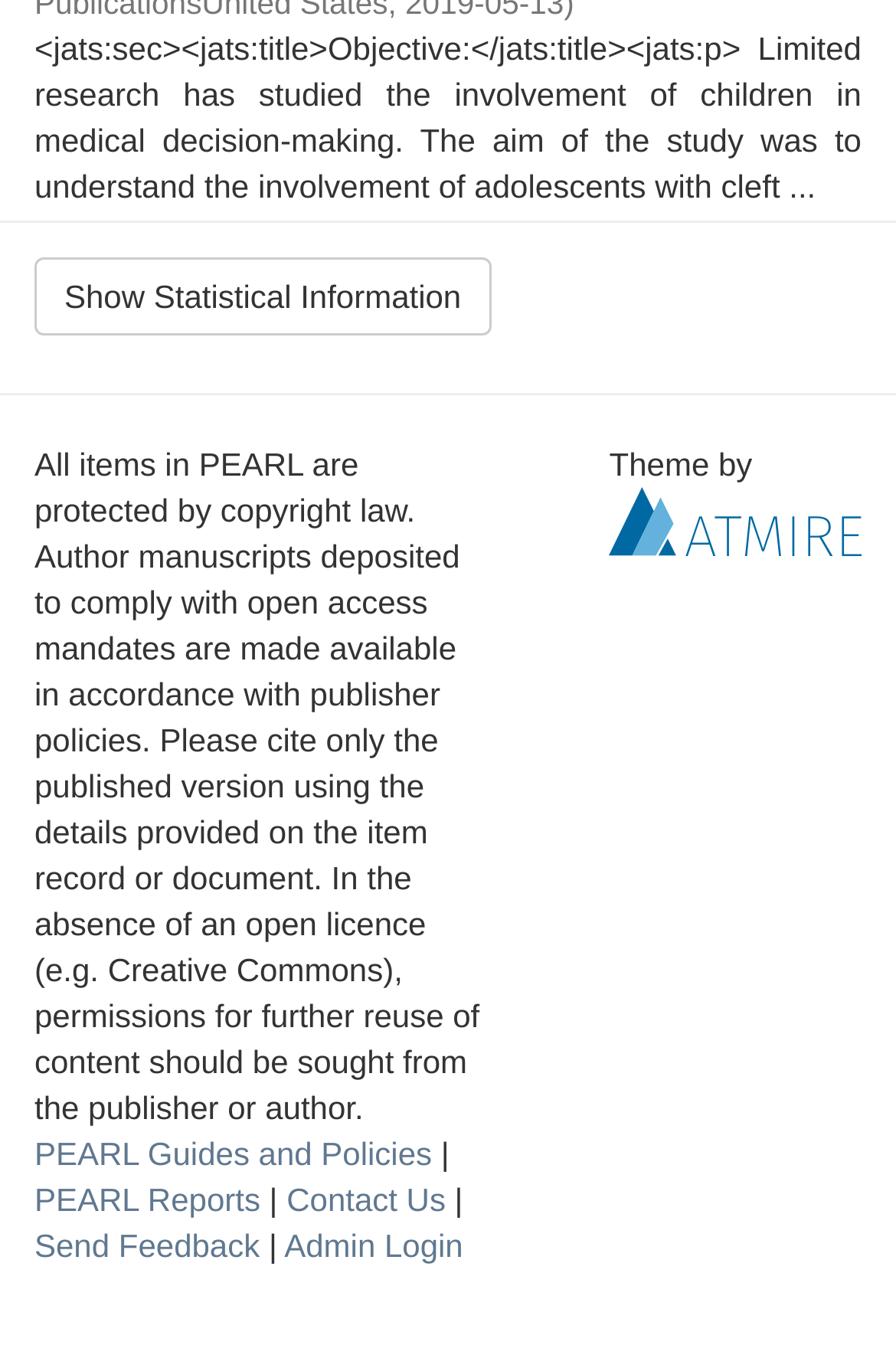Show the bounding box coordinates for the HTML element described as: "Send Feedback".

[0.038, 0.913, 0.29, 0.94]